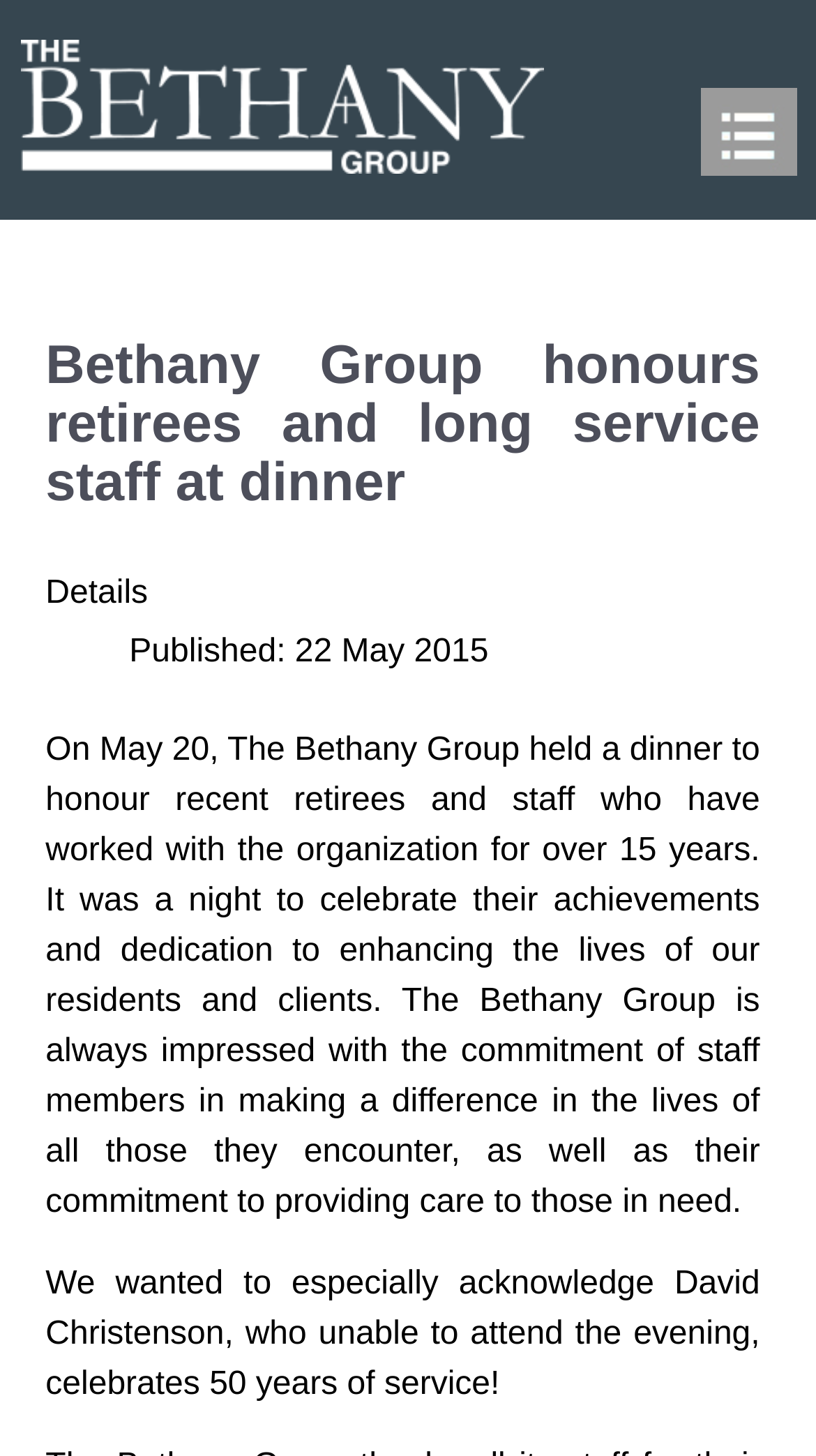Please give a short response to the question using one word or a phrase:
Who is being especially acknowledged?

David Christenson